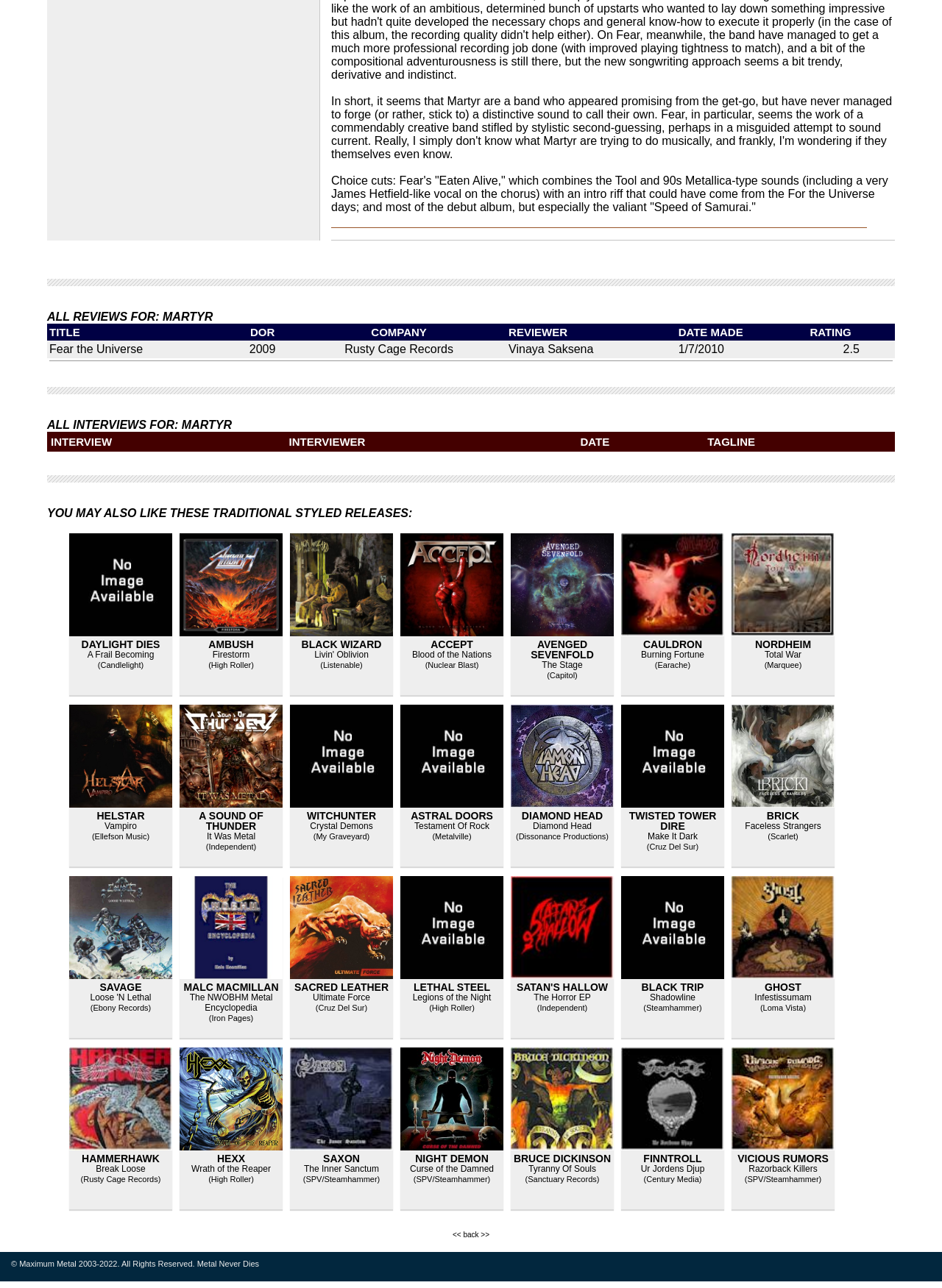Identify the bounding box coordinates of the specific part of the webpage to click to complete this instruction: "View the review of 'MARTYR'".

[0.05, 0.241, 0.226, 0.251]